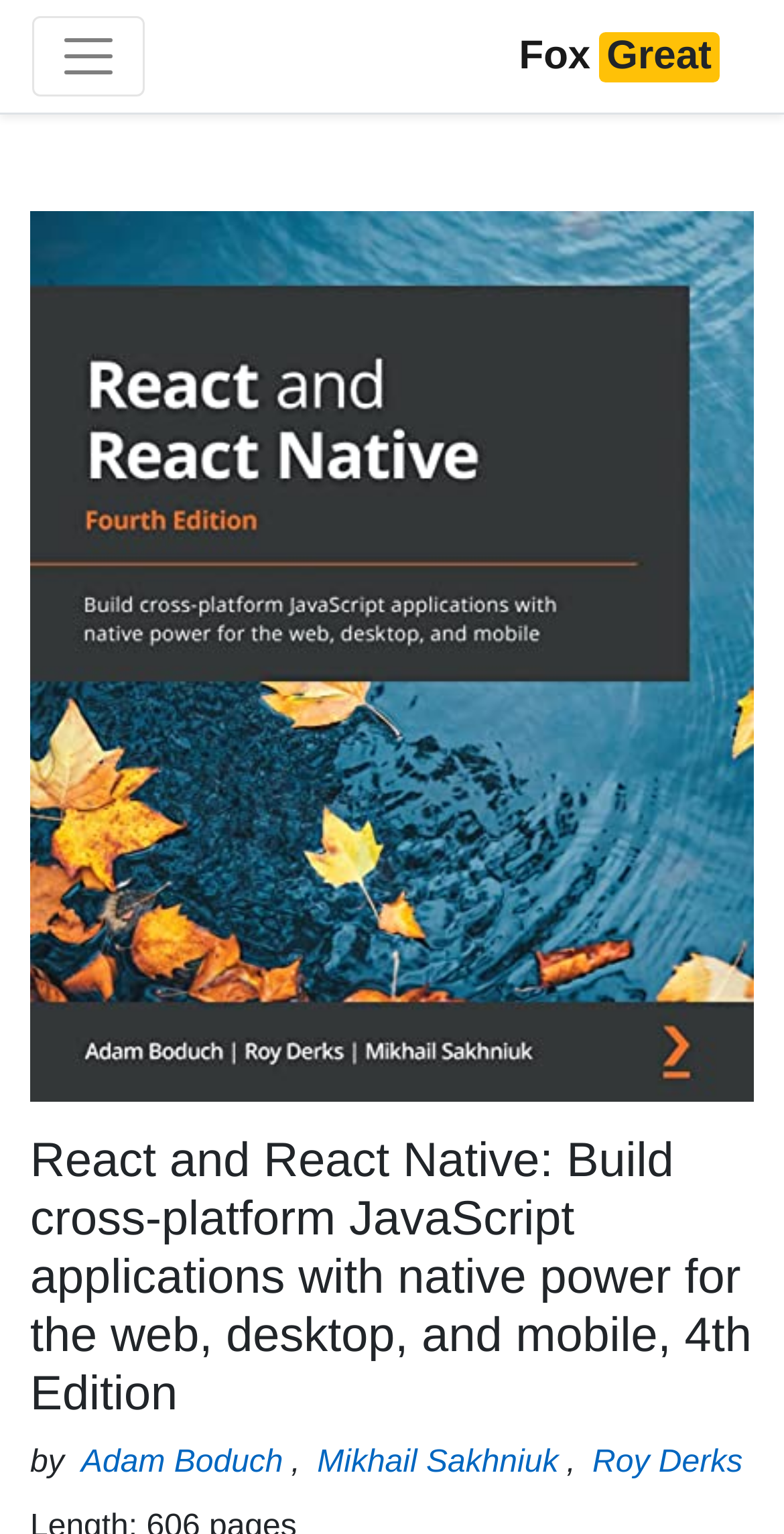What is the position of the image?
Based on the image, answer the question in a detailed manner.

The image 'React and React Native: Build cross-platform JavaScript applications with native power for the web, desktop, and mobile, 4th Edition Front Cover' has a bounding box coordinate of [0.038, 0.138, 0.962, 0.719], which indicates that it is located at the top-center of the page.